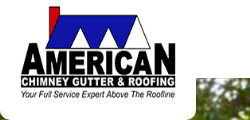Generate an in-depth description of the image.

The image prominently displays the logo of "American Chimney, Gutter & Roofing," a company specializing in various services related to roofing, gutters, and chimneys. The logo features a bold, stylized representation of a house with a blue and red peaked roof, symbolizing reliability and professionalism. Below the graphic, the company's name is prominently featured in large black letters, with "CHIMNEY GUTTER & ROOFING" written in a smaller font, indicating their areas of expertise. The tagline "Your Full Service Expert Above The Roofline" emphasizes their commitment to providing comprehensive services for exterior home needs. This logo effectively communicates the company's identity and services in the Kennesaw, Georgia area, aiming to convey trust and expertise to potential customers seeking home improvement solutions.